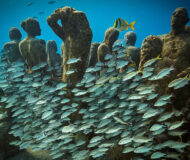What type of project is the submerged installation part of?
Answer the question with a single word or phrase, referring to the image.

Contemporary art project